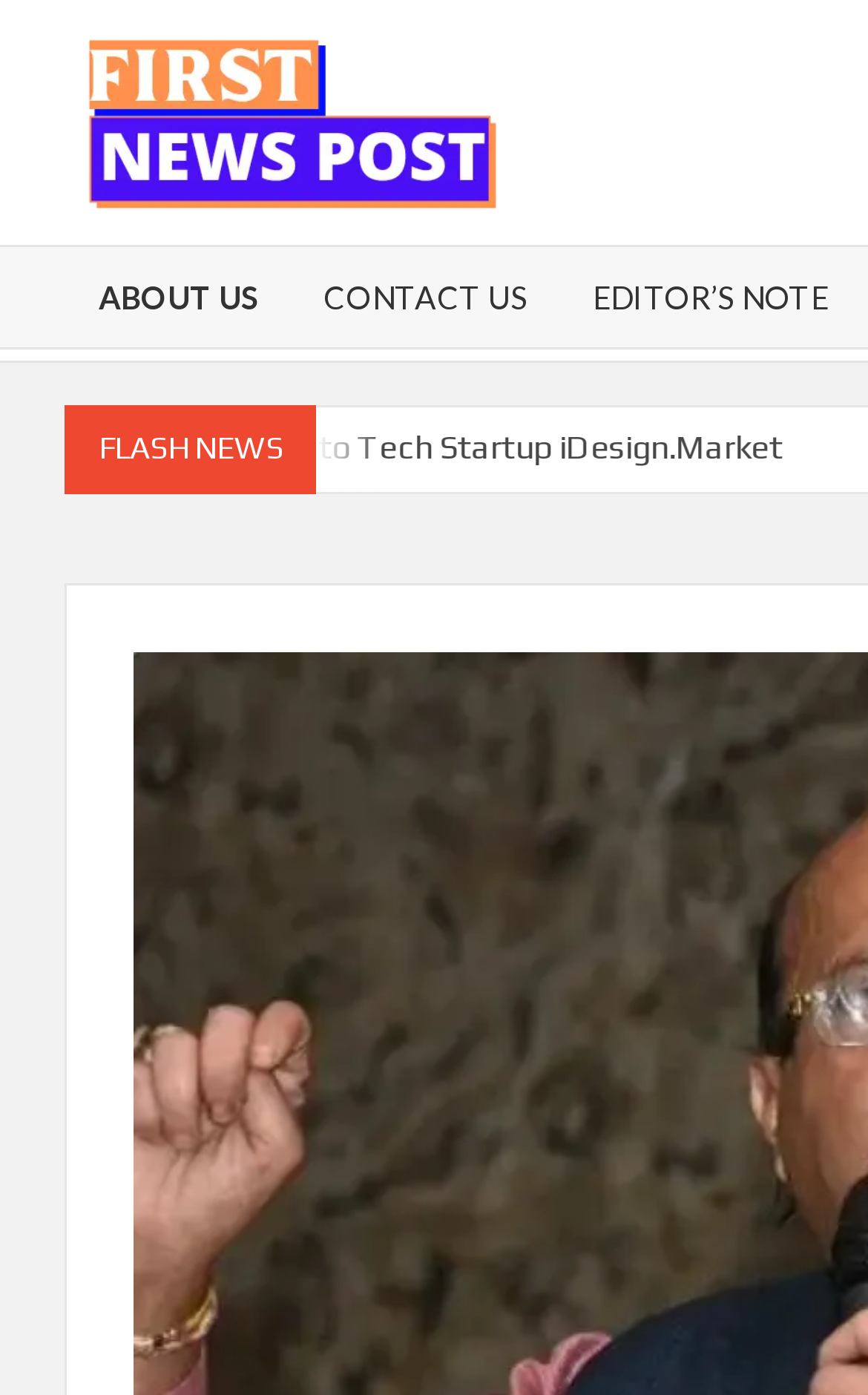Can you identify and provide the main heading of the webpage?

Rajya Sabha MP and former SP leader Amar Singh passes away at 64